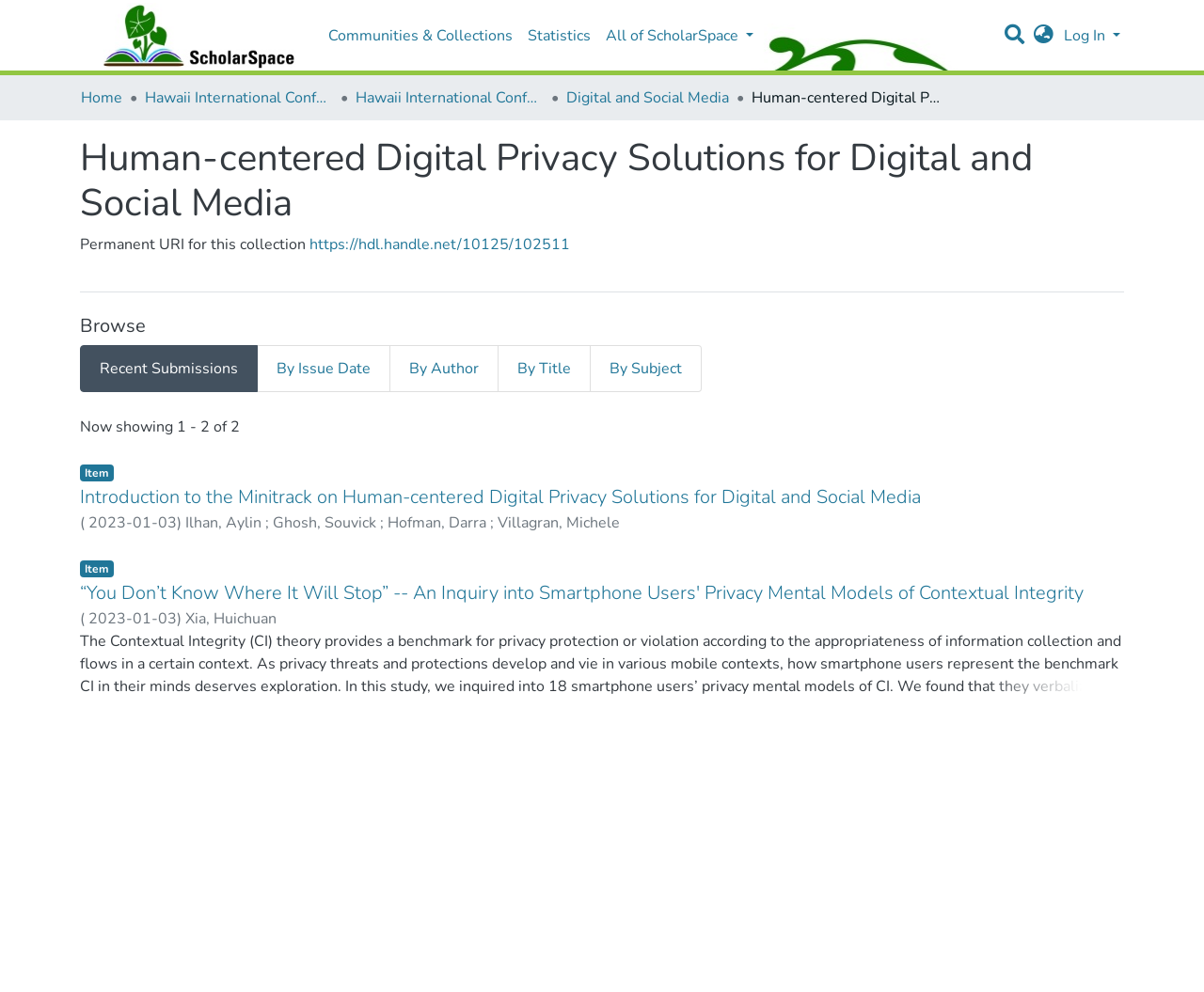What is the purpose of the 'Browse' section?
Please answer the question with as much detail as possible using the screenshot.

I found the answer by looking at the 'Browse' section, which has links to 'Recent Submissions', 'By Issue Date', 'By Author', 'By Title', and 'By Subject'. This suggests that the purpose of the 'Browse' section is to allow users to browse the community or collection by different criteria.